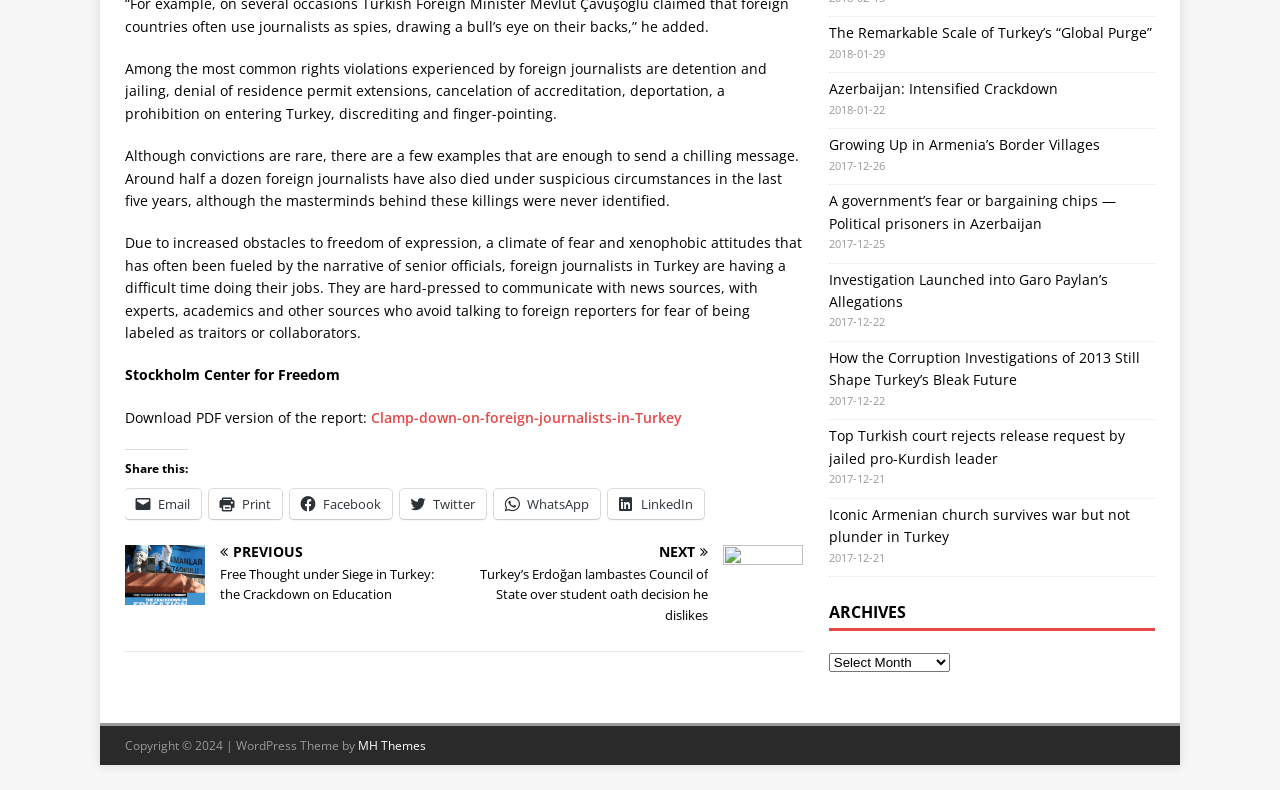Determine the bounding box coordinates of the clickable element necessary to fulfill the instruction: "View archives". Provide the coordinates as four float numbers within the 0 to 1 range, i.e., [left, top, right, bottom].

[0.647, 0.762, 0.902, 0.799]